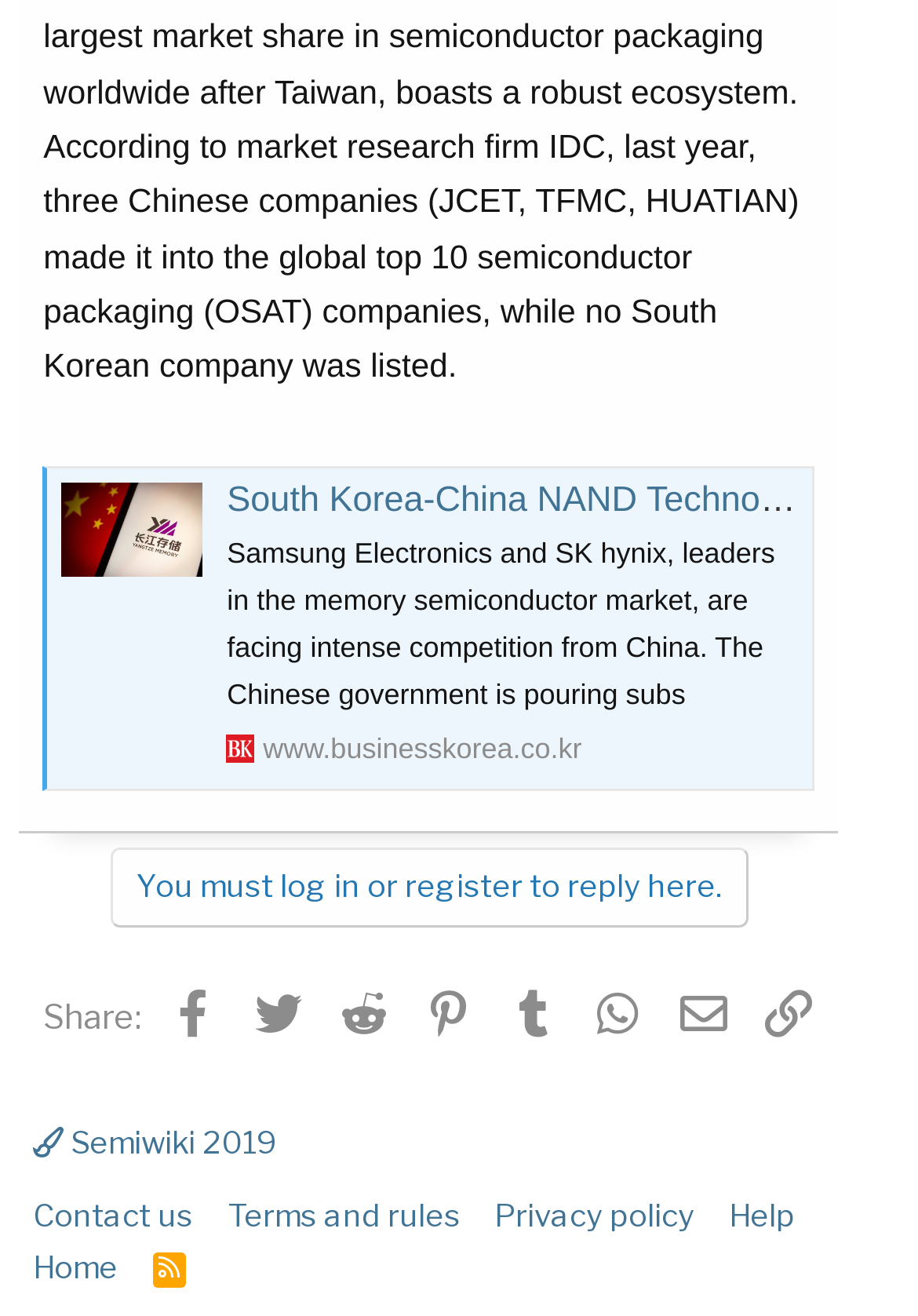Pinpoint the bounding box coordinates of the clickable area necessary to execute the following instruction: "Read News". The coordinates should be given as four float numbers between 0 and 1, namely [left, top, right, bottom].

None